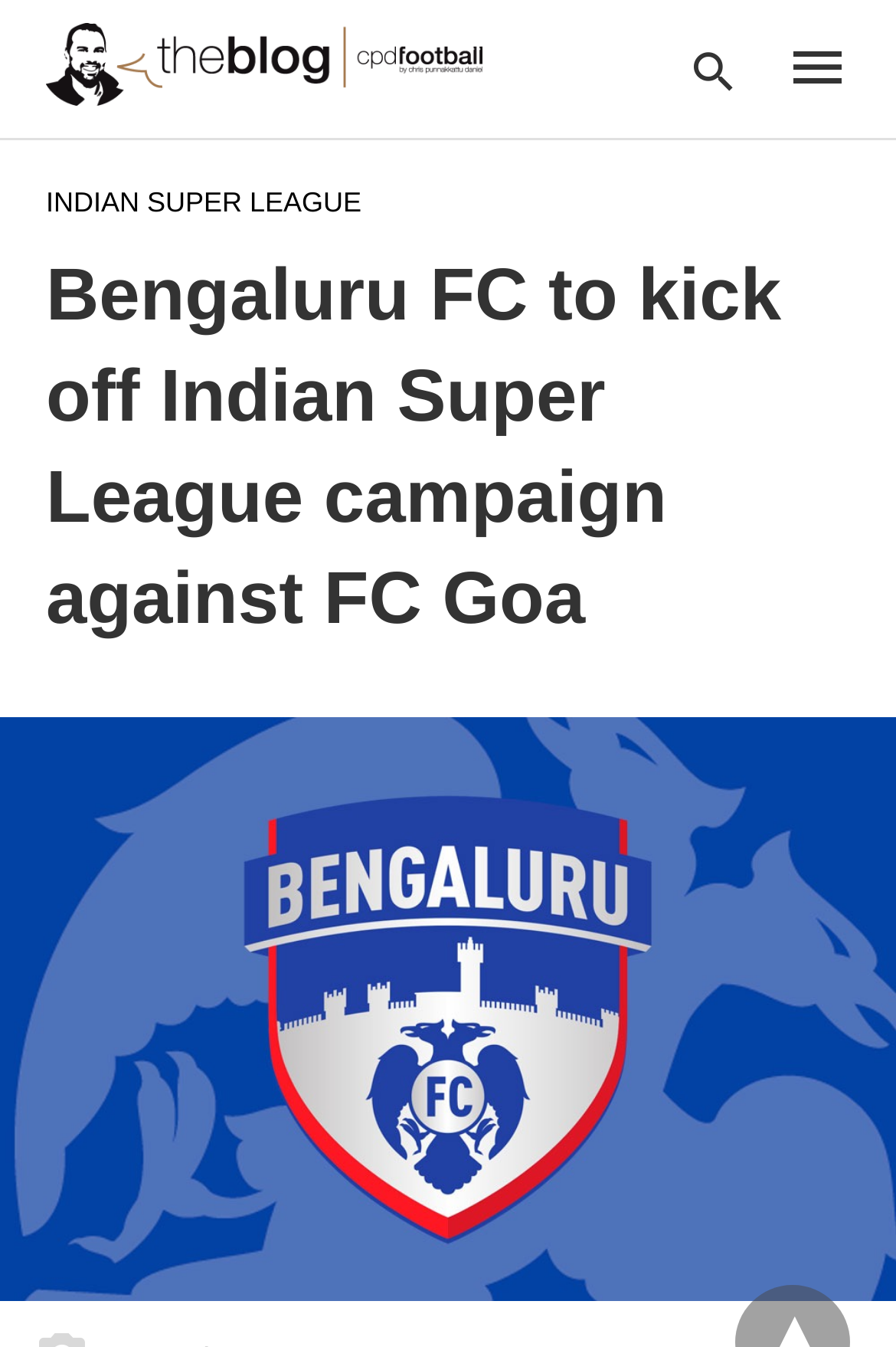Using the description "Indian Super League", locate and provide the bounding box of the UI element.

[0.051, 0.138, 0.404, 0.162]